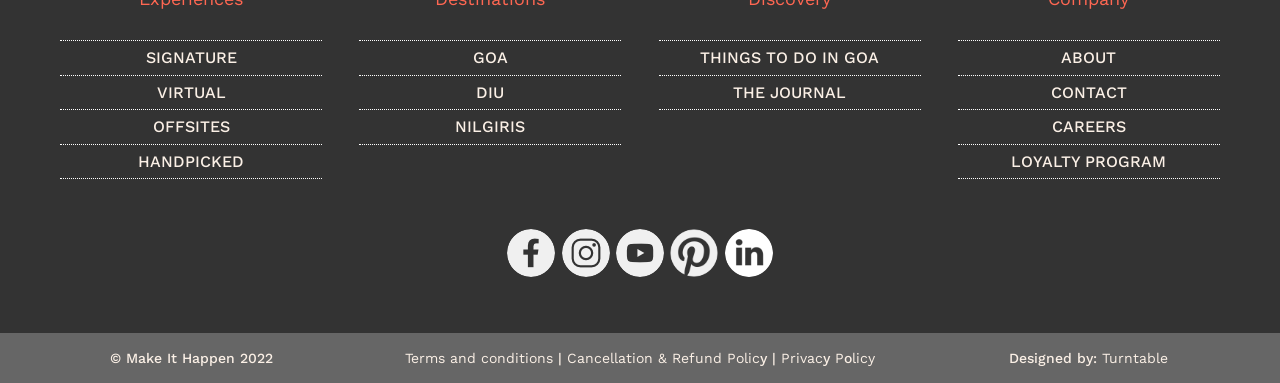Given the webpage screenshot and the description, determine the bounding box coordinates (top-left x, top-left y, bottom-right x, bottom-right y) that define the location of the UI element matching this description: alt="linkedin" title="linkedin"

[0.566, 0.599, 0.604, 0.724]